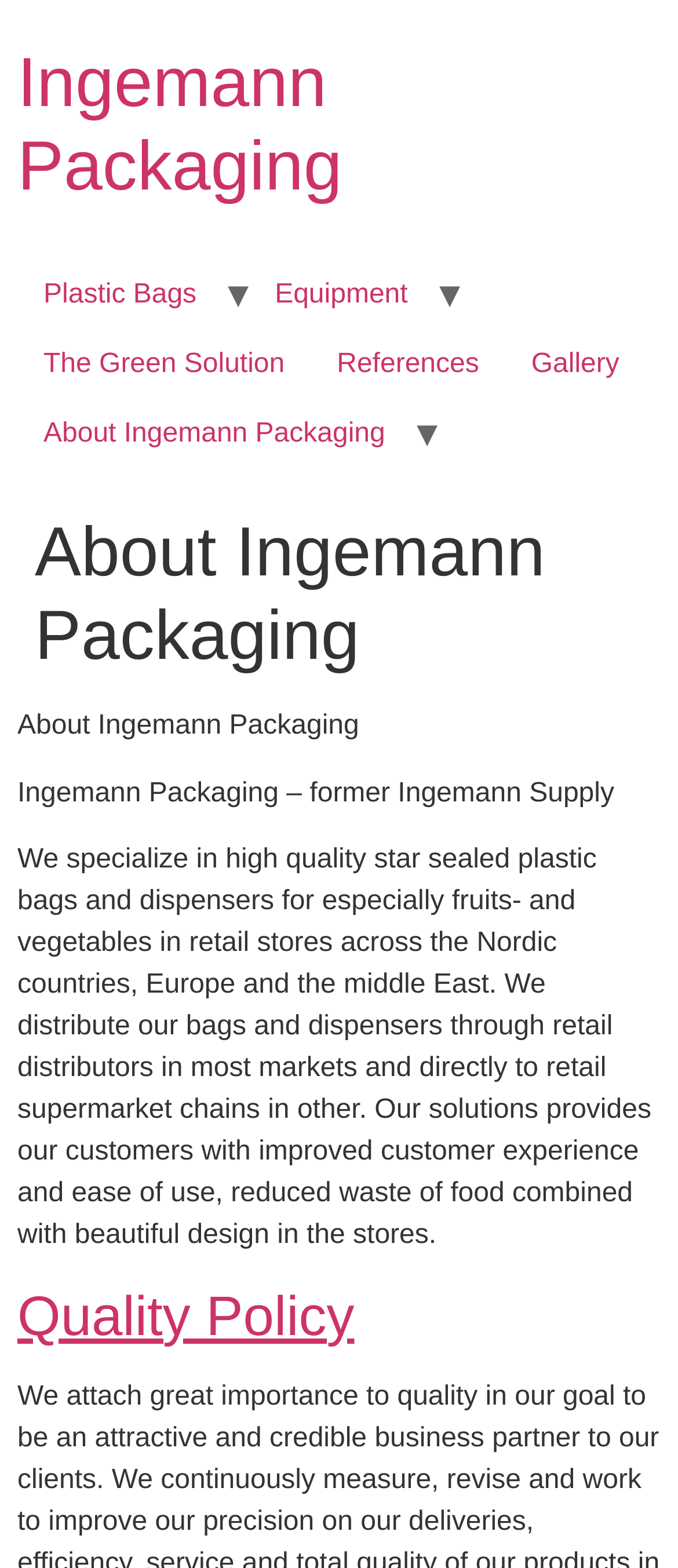Indicate the bounding box coordinates of the clickable region to achieve the following instruction: "View Plastic Bags."

[0.026, 0.167, 0.328, 0.211]